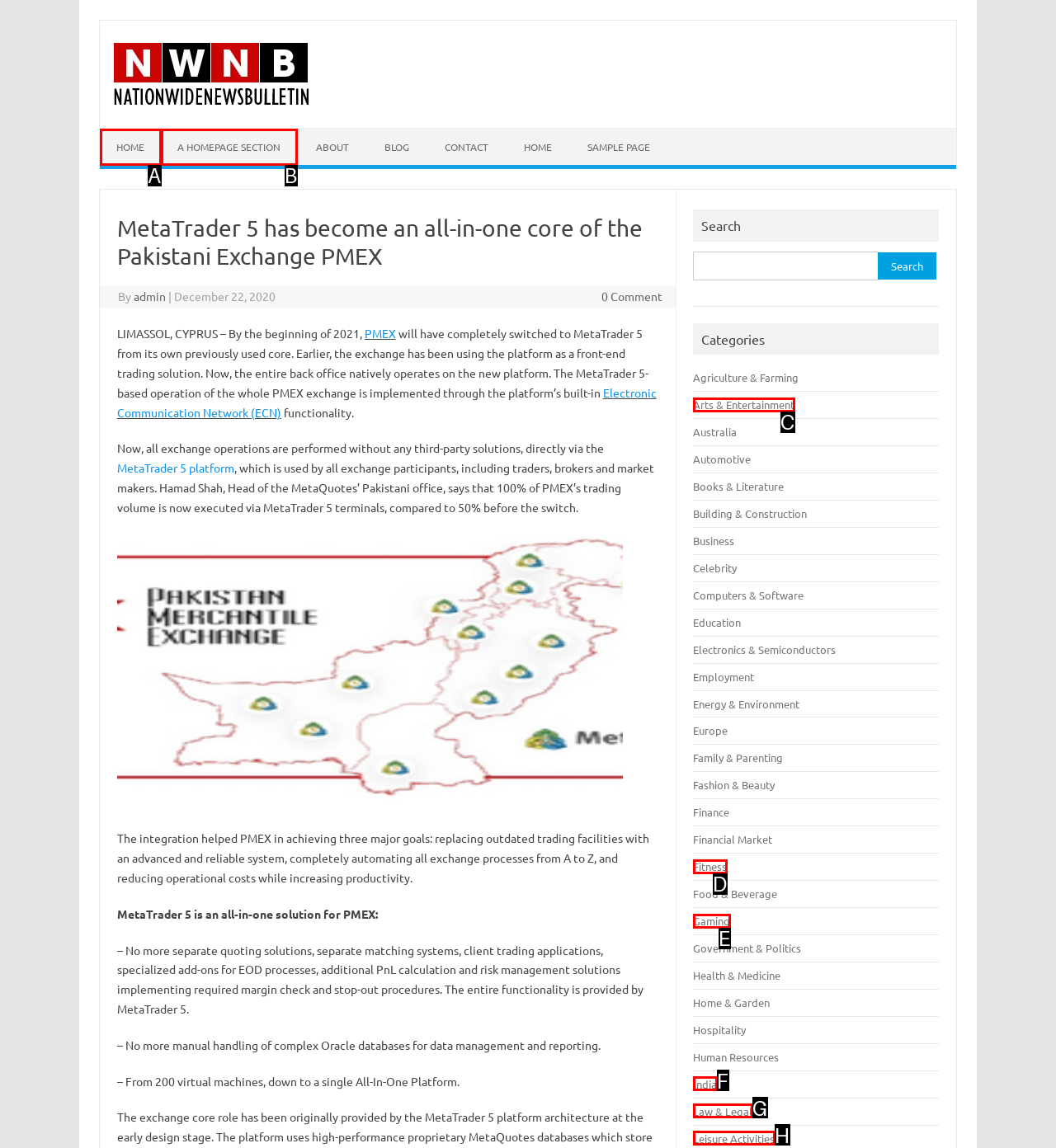Determine which option matches the description: Leisure Activities. Answer using the letter of the option.

H